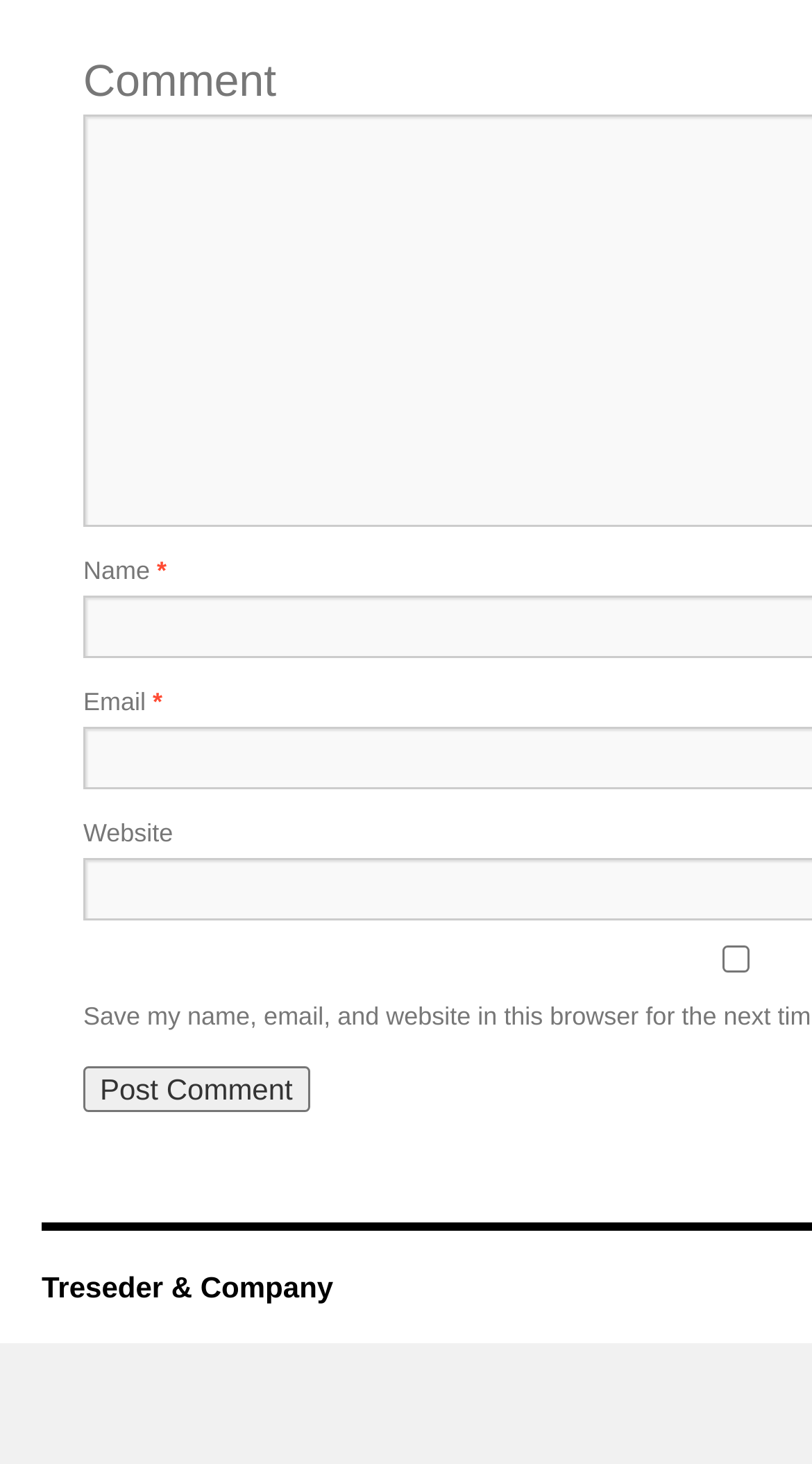Provide a brief response to the question using a single word or phrase: 
How many input fields are there to post a comment?

3